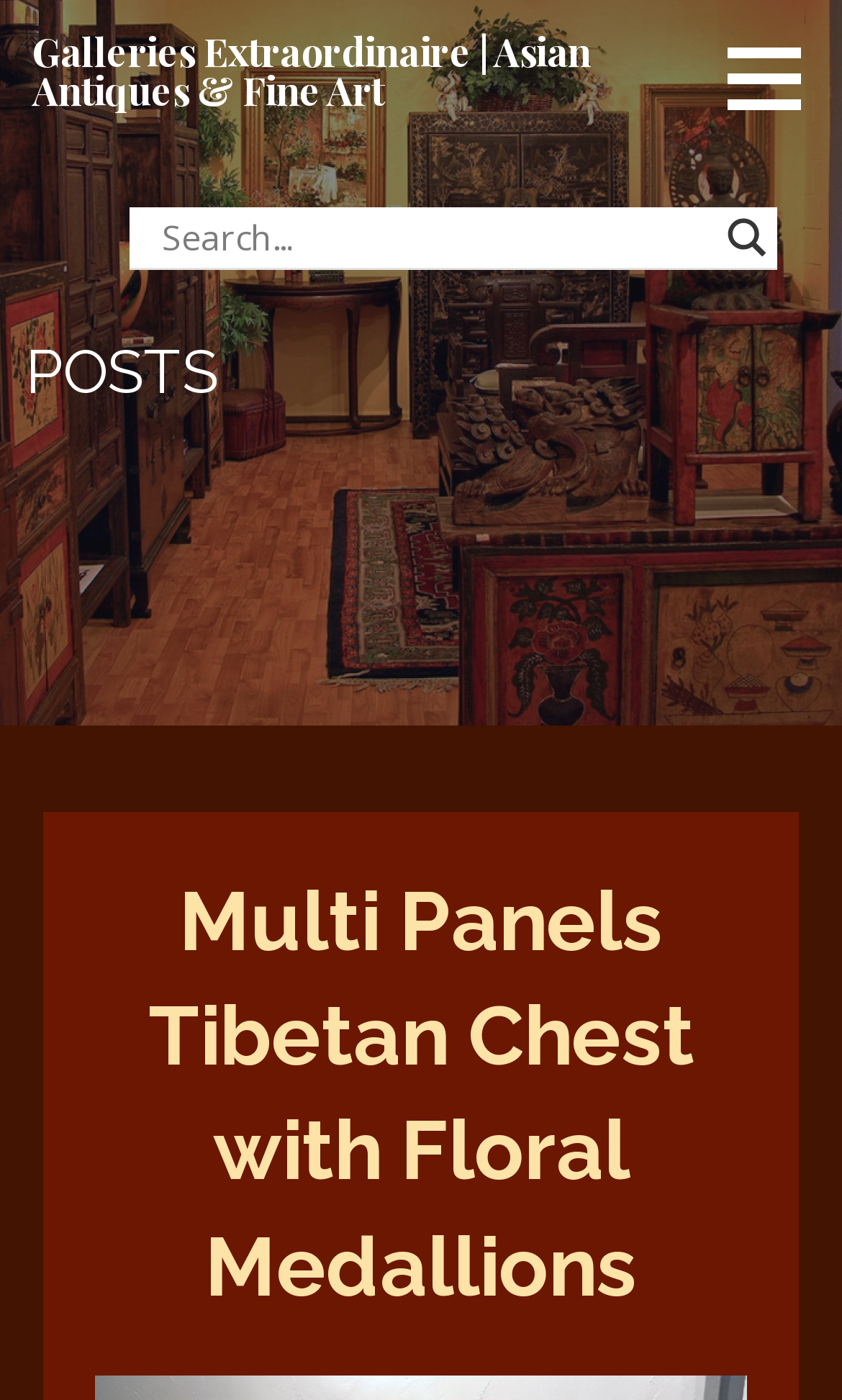Given the element description name="email" placeholder="*Email", identify the bounding box coordinates for the UI element on the webpage screenshot. The format should be (top-left x, top-left y, bottom-right x, bottom-right y), with values between 0 and 1.

None